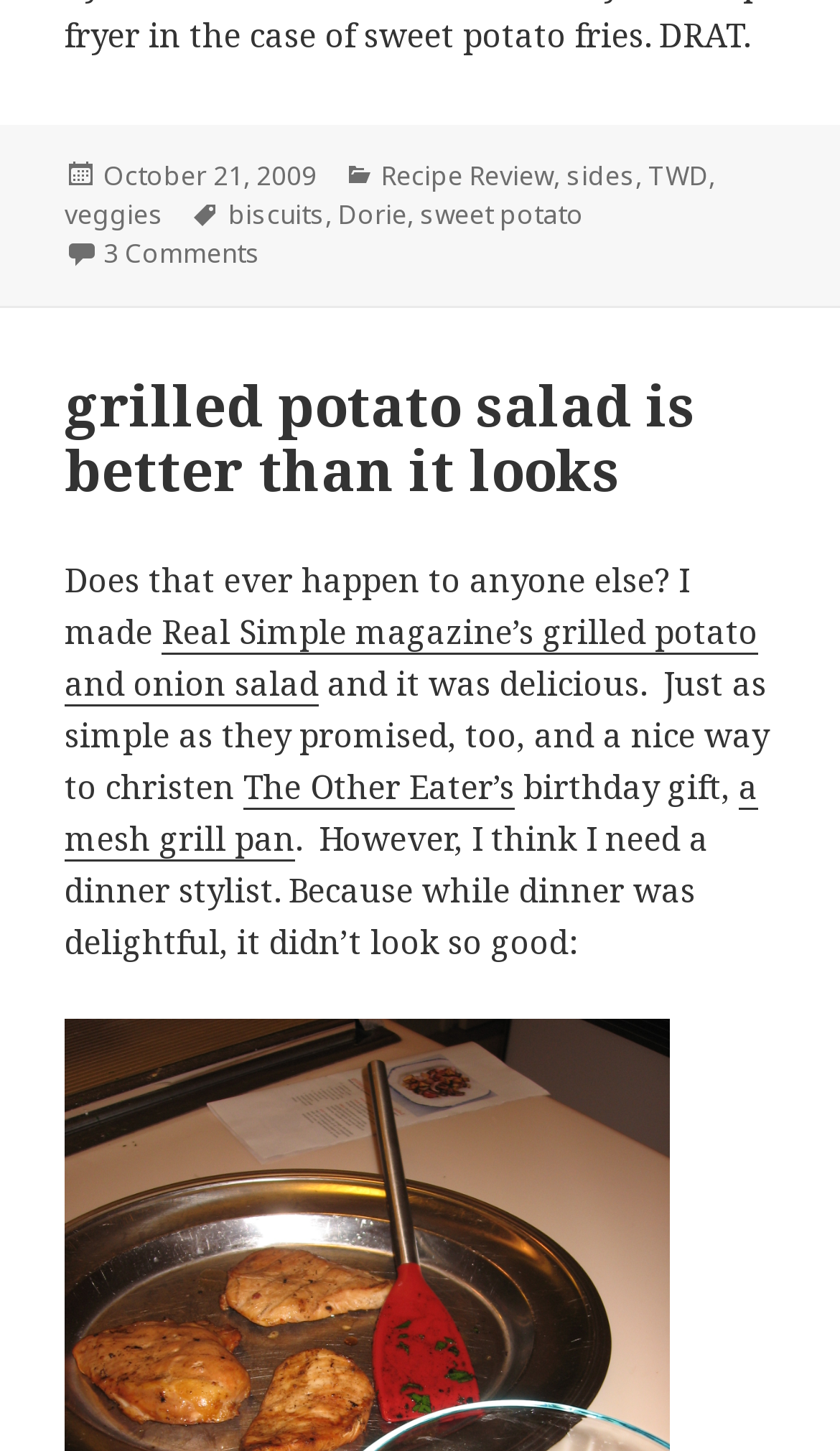Specify the bounding box coordinates of the region I need to click to perform the following instruction: "Read the 'grilled potato salad is better than it looks' article". The coordinates must be four float numbers in the range of 0 to 1, i.e., [left, top, right, bottom].

[0.077, 0.257, 0.923, 0.346]